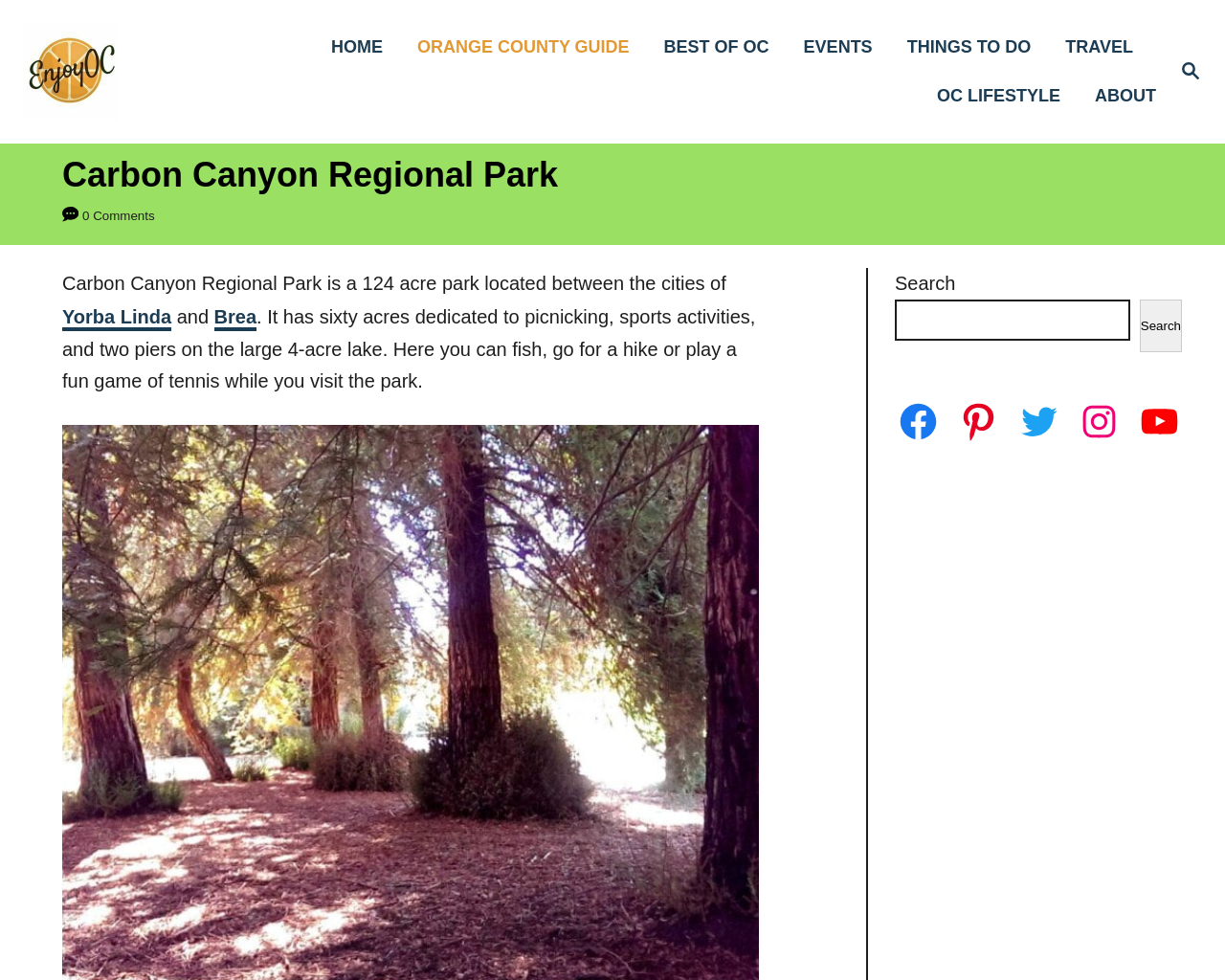What is the size of the lake?
Utilize the image to construct a detailed and well-explained answer.

The size of the lake is mentioned in the text on the webpage, which states 'two piers on the large 4-acre lake'.